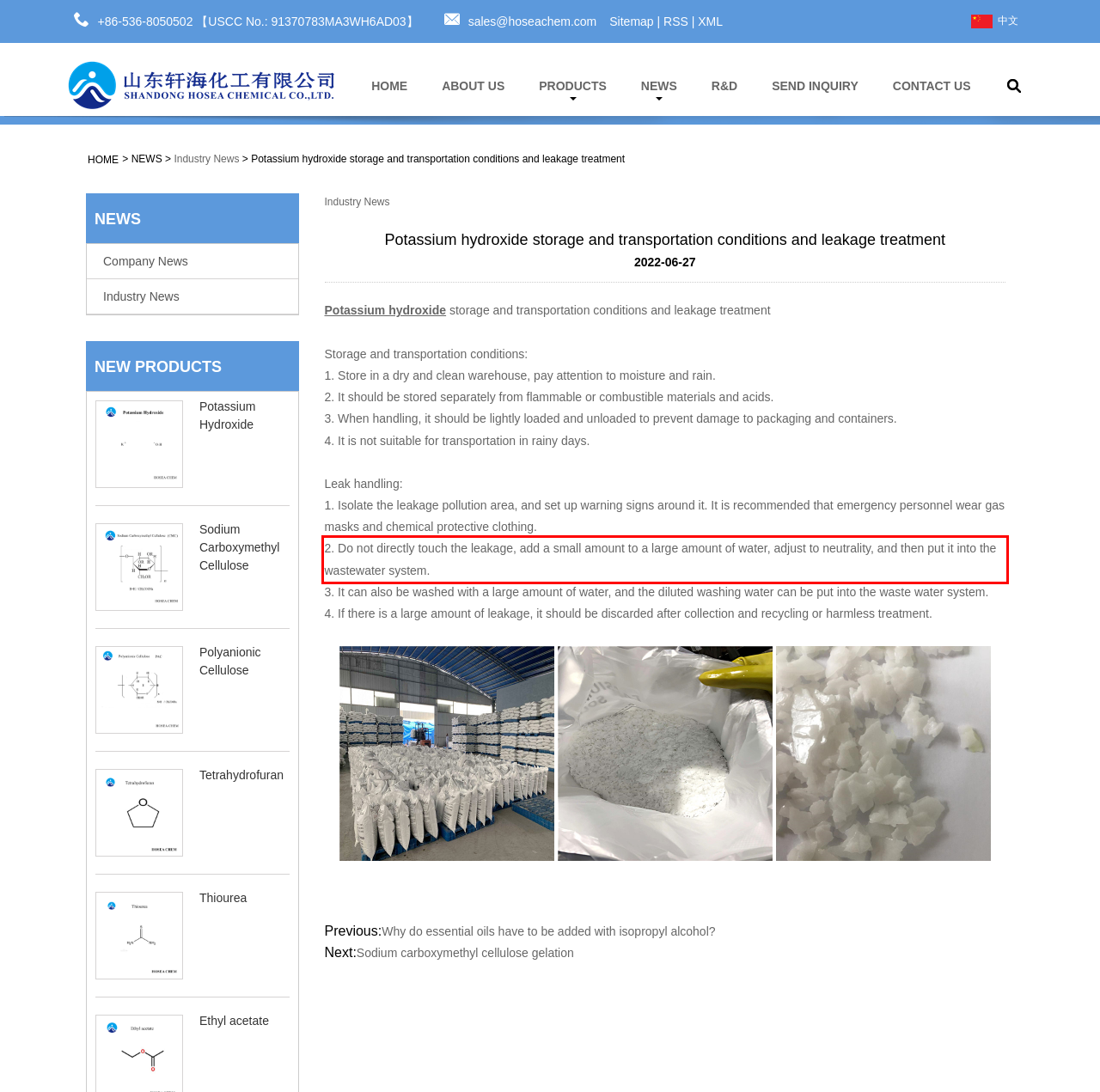Using the provided screenshot of a webpage, recognize and generate the text found within the red rectangle bounding box.

2. Do not directly touch the leakage, add a small amount to a large amount of water, adjust to neutrality, and then put it into the wastewater system.